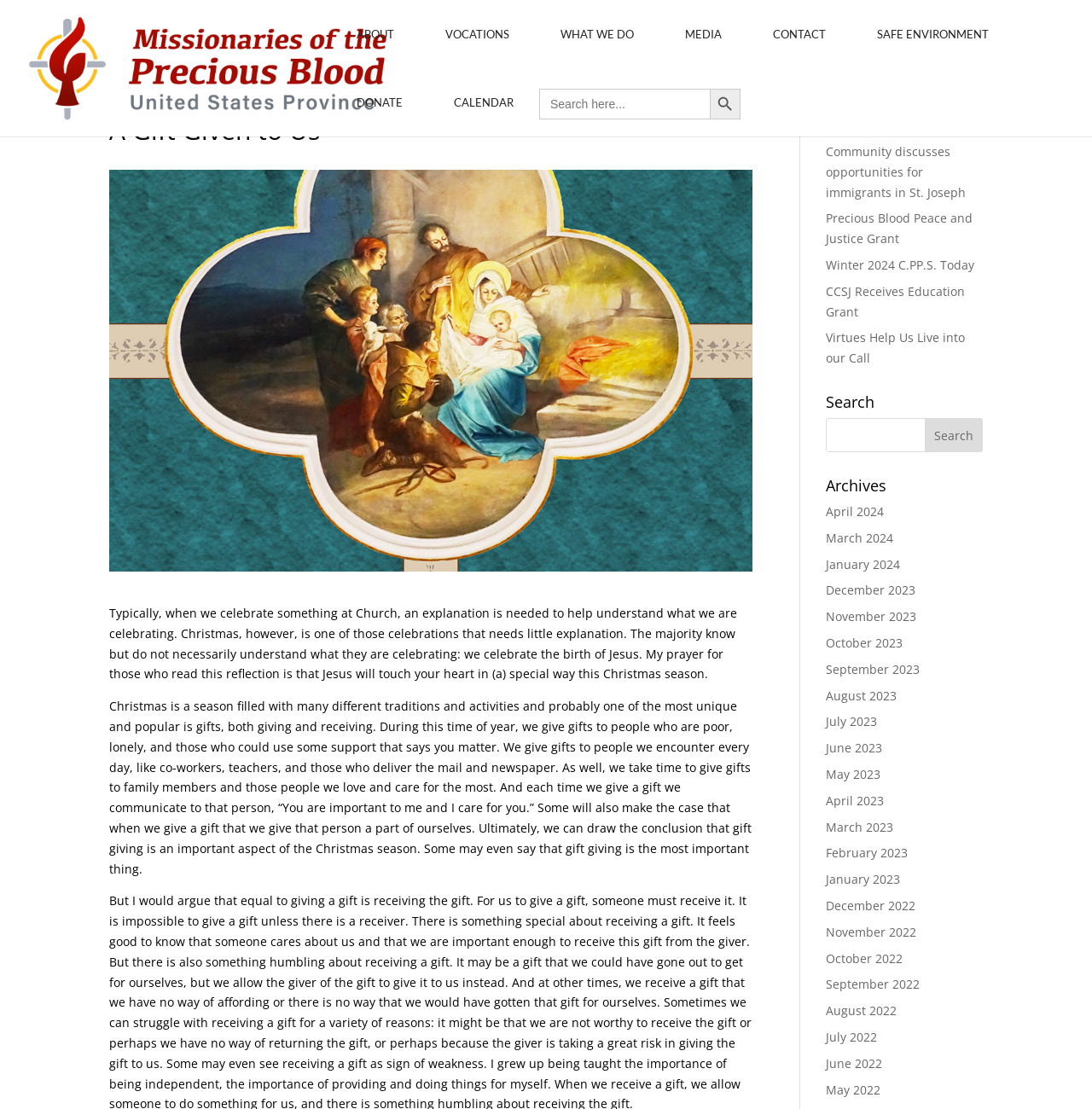What is the section below the article about?
Using the visual information, reply with a single word or short phrase.

Recent Posts